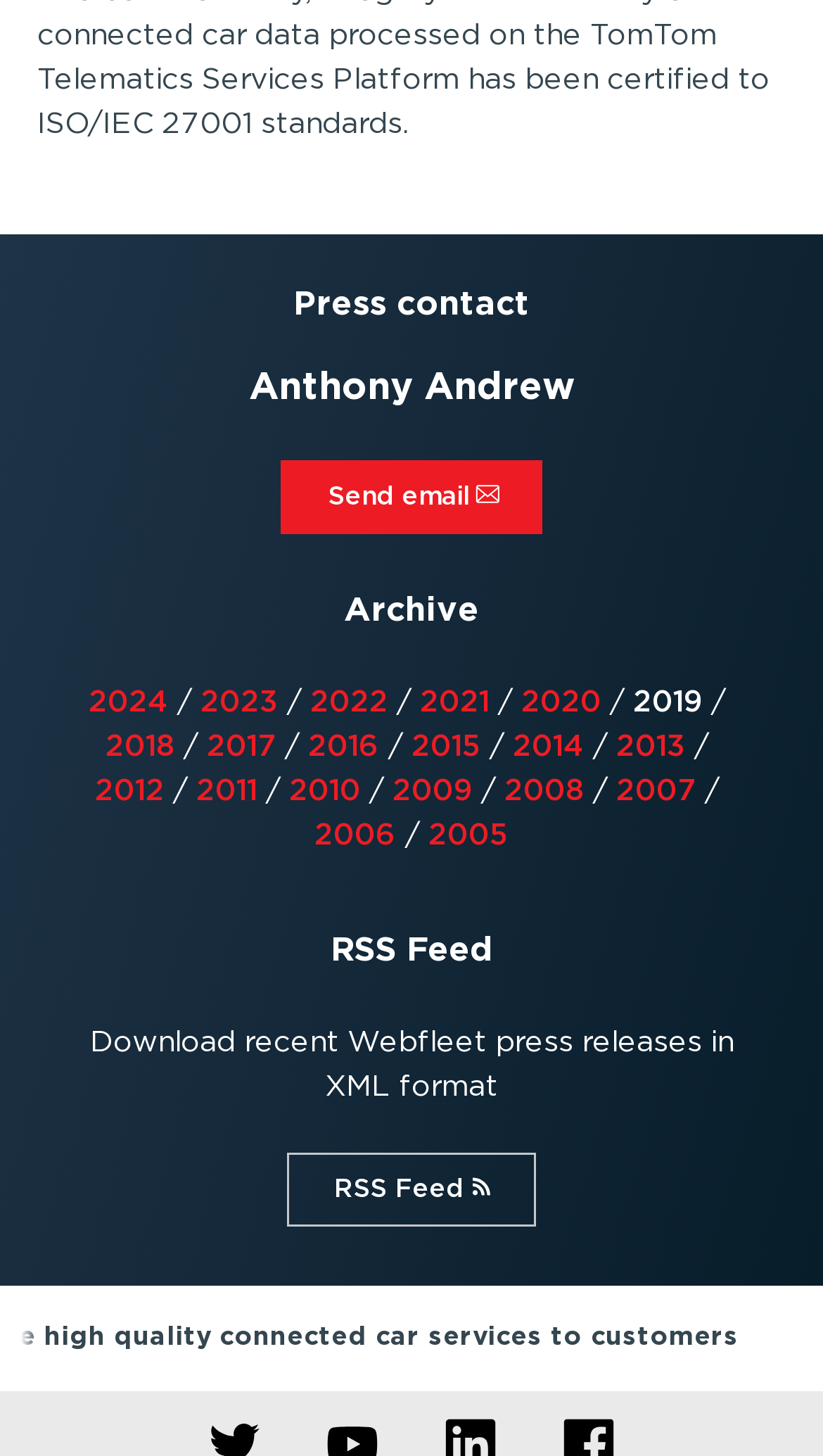Using the image as a reference, answer the following question in as much detail as possible:
What is the purpose of the RSS Feed?

I found the static text element with bounding box coordinates [0.109, 0.703, 0.891, 0.757] that describes the purpose of the RSS Feed as 'Download recent Webfleet press releases in XML format'.